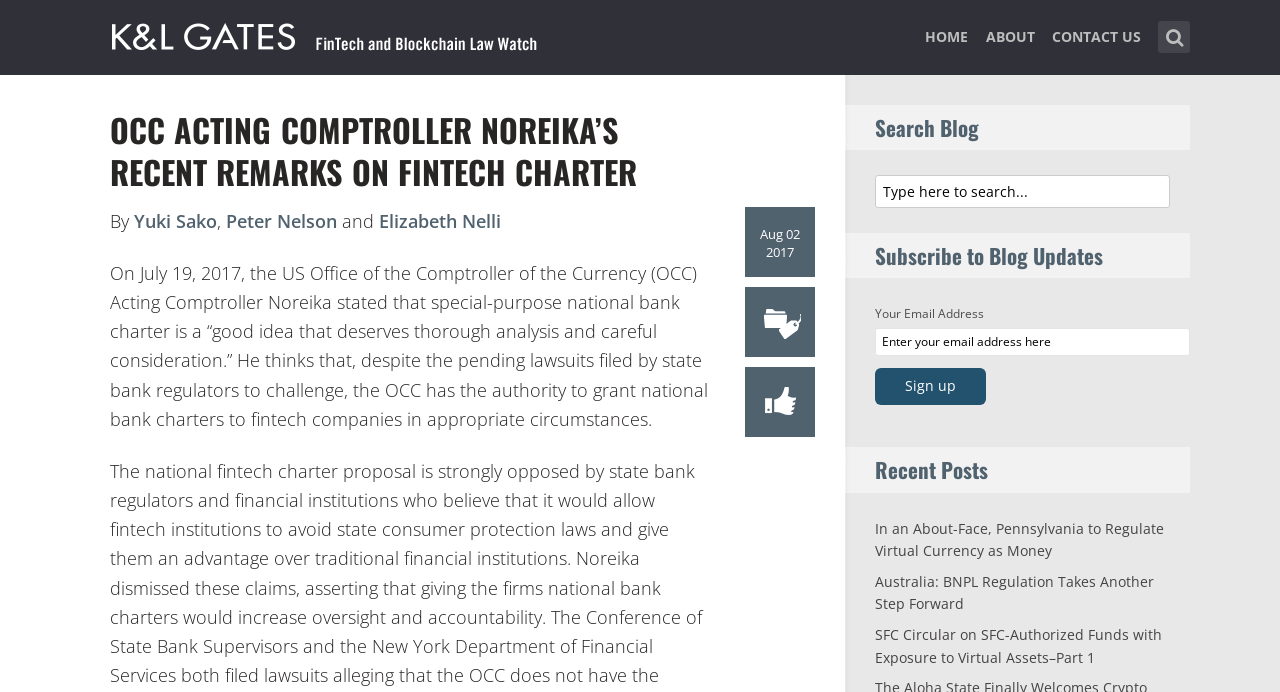Find the main header of the webpage and produce its text content.

OCC ACTING COMPTROLLER NOREIKA’S RECENT REMARKS ON FINTECH CHARTER